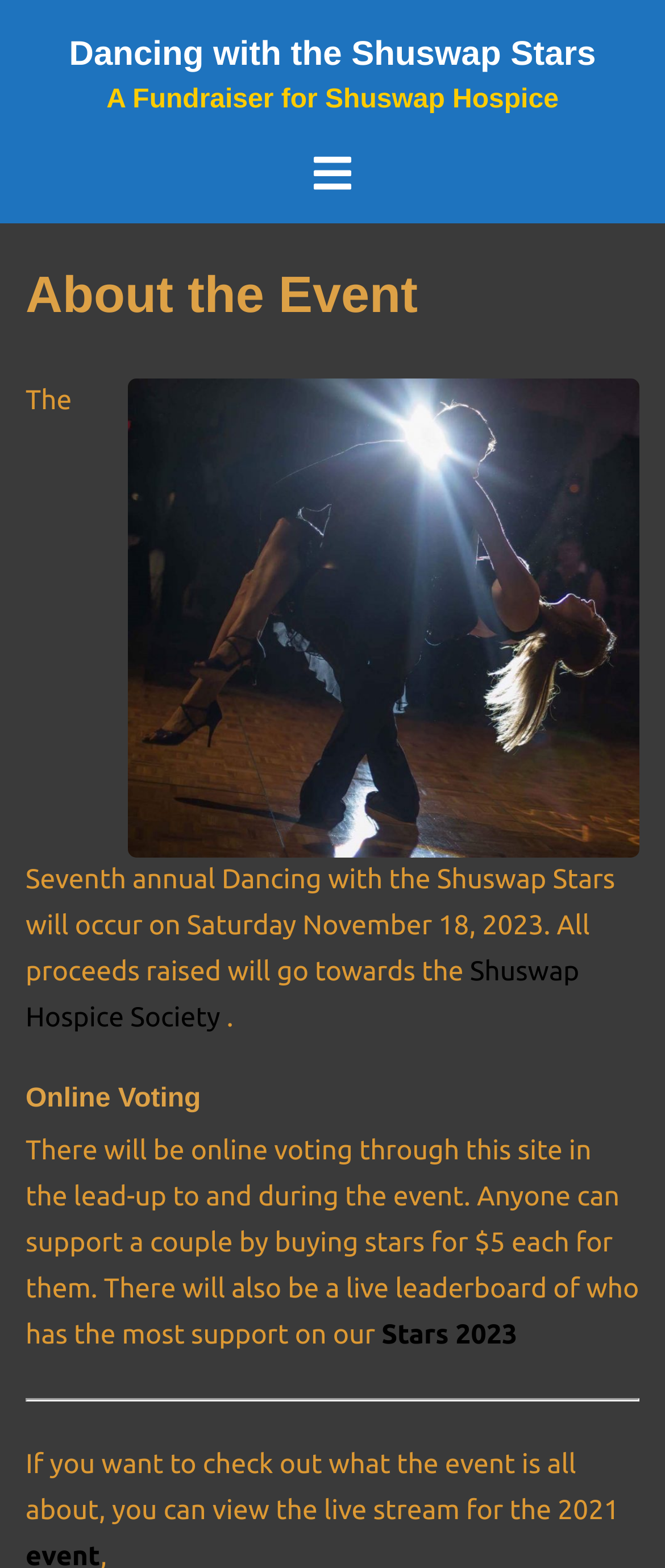What can be viewed to learn more about the event?
Look at the image and answer with only one word or phrase.

Live stream for the 2021 event